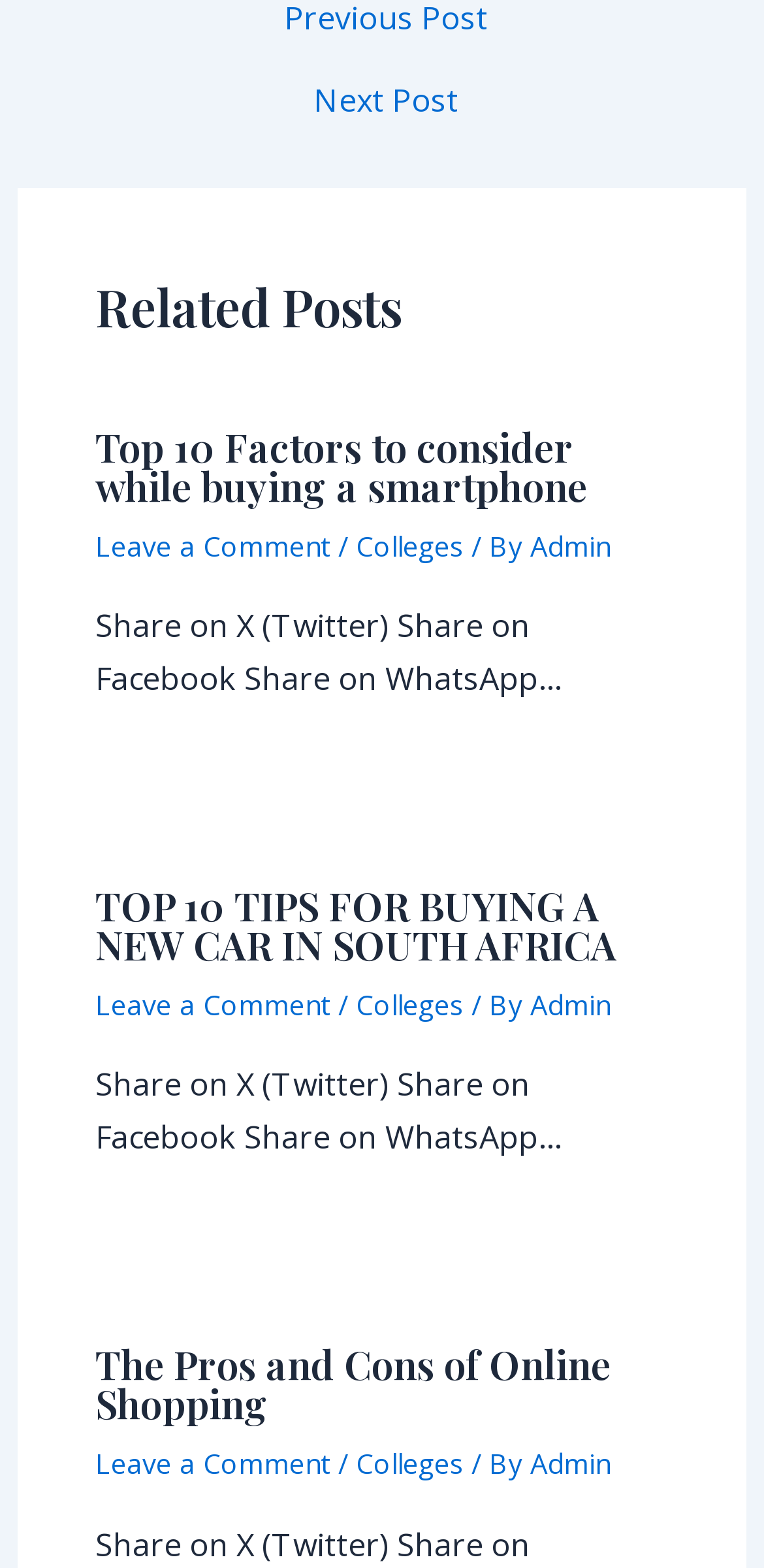What is the author of the second related post?
Please provide a single word or phrase answer based on the image.

Admin